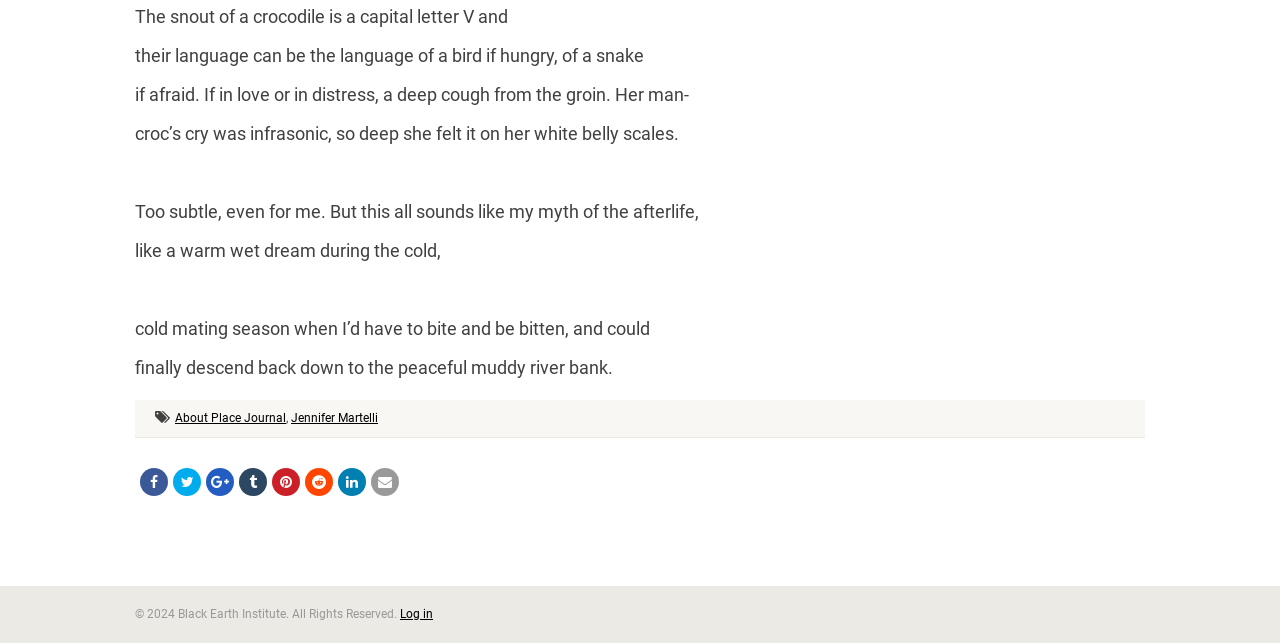Use a single word or phrase to answer this question: 
What is the name of the journal?

About Place Journal